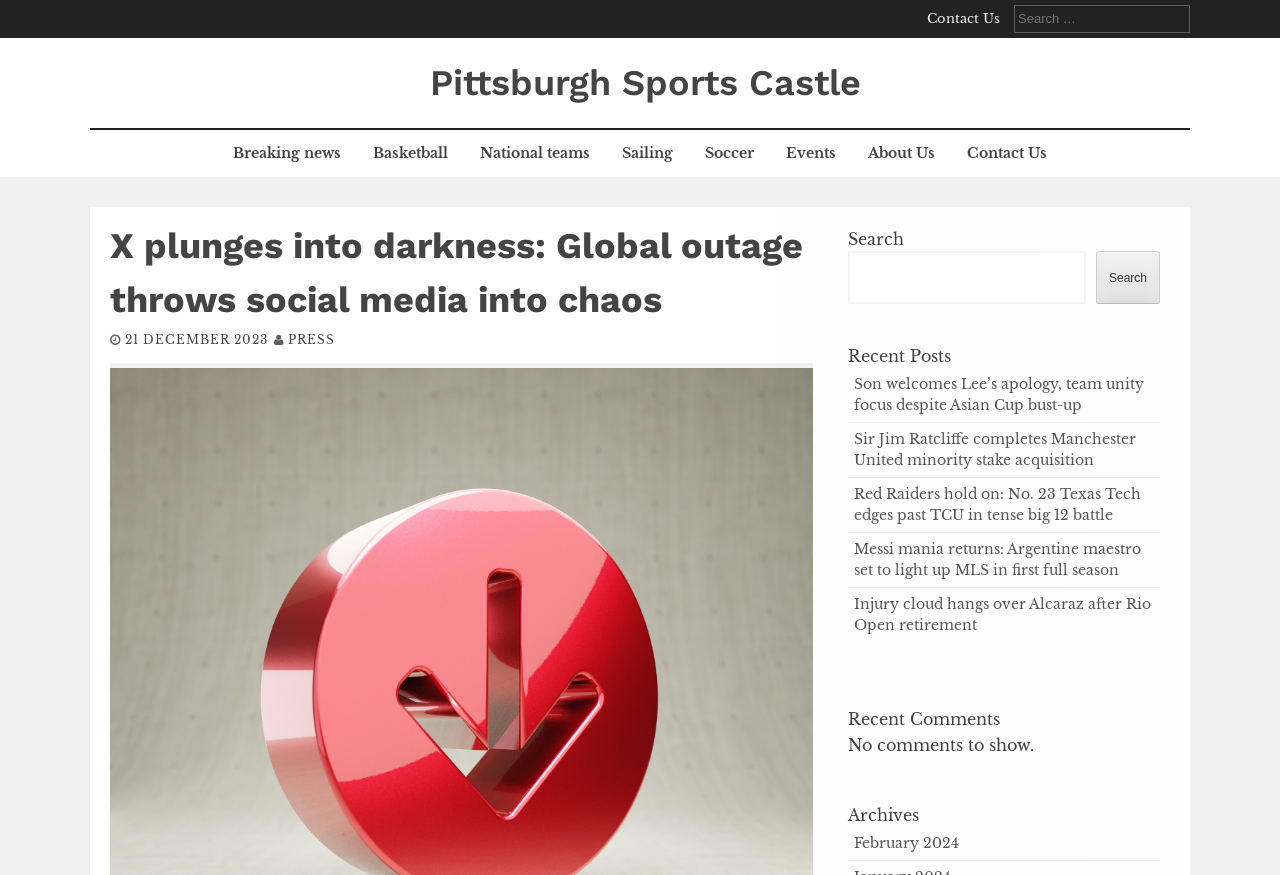Determine the bounding box coordinates for the area that needs to be clicked to fulfill this task: "Go to Pittsburgh Sports Castle". The coordinates must be given as four float numbers between 0 and 1, i.e., [left, top, right, bottom].

[0.336, 0.07, 0.672, 0.118]